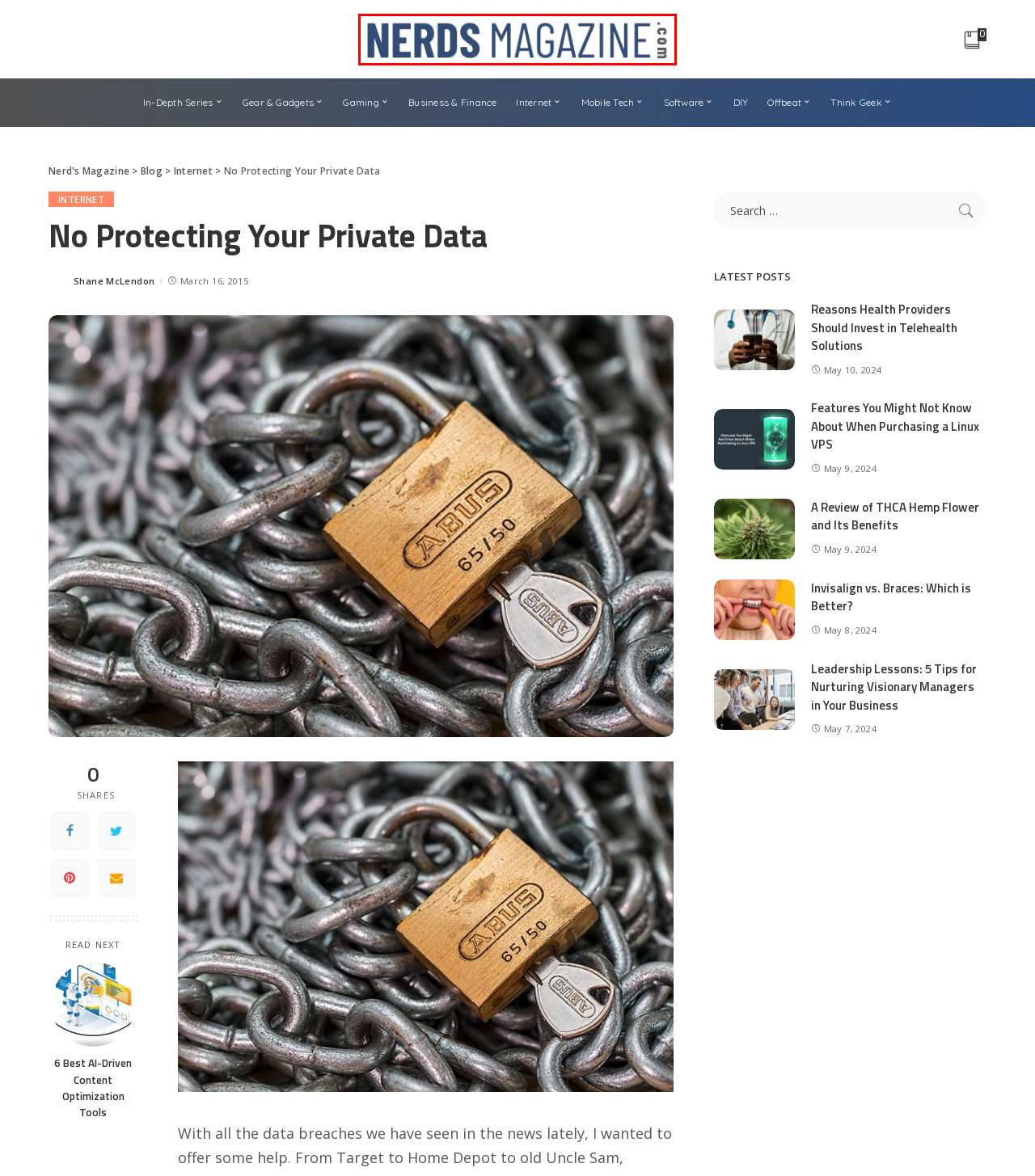Using the screenshot of a webpage with a red bounding box, pick the webpage description that most accurately represents the new webpage after the element inside the red box is clicked. Here are the candidates:
A. Home Tech - Nerd's Mag
B. A Review of THCA Hemp Flower and Its Benefits - Nerd's Mag
C. My Bookmarks - Nerd's Mag
D. Mobile Tech | Nerd's Magazine
E. Invisalign vs. Braces: Which is Better? - Nerd's Mag
F. 6 Best AI-Driven Content Optimization Tools - Nerd's Mag
G. Think Geek | Nerd's Magazine
H. Features to Consider When Purchasing a Linux VPS - Nerd's Mag

A